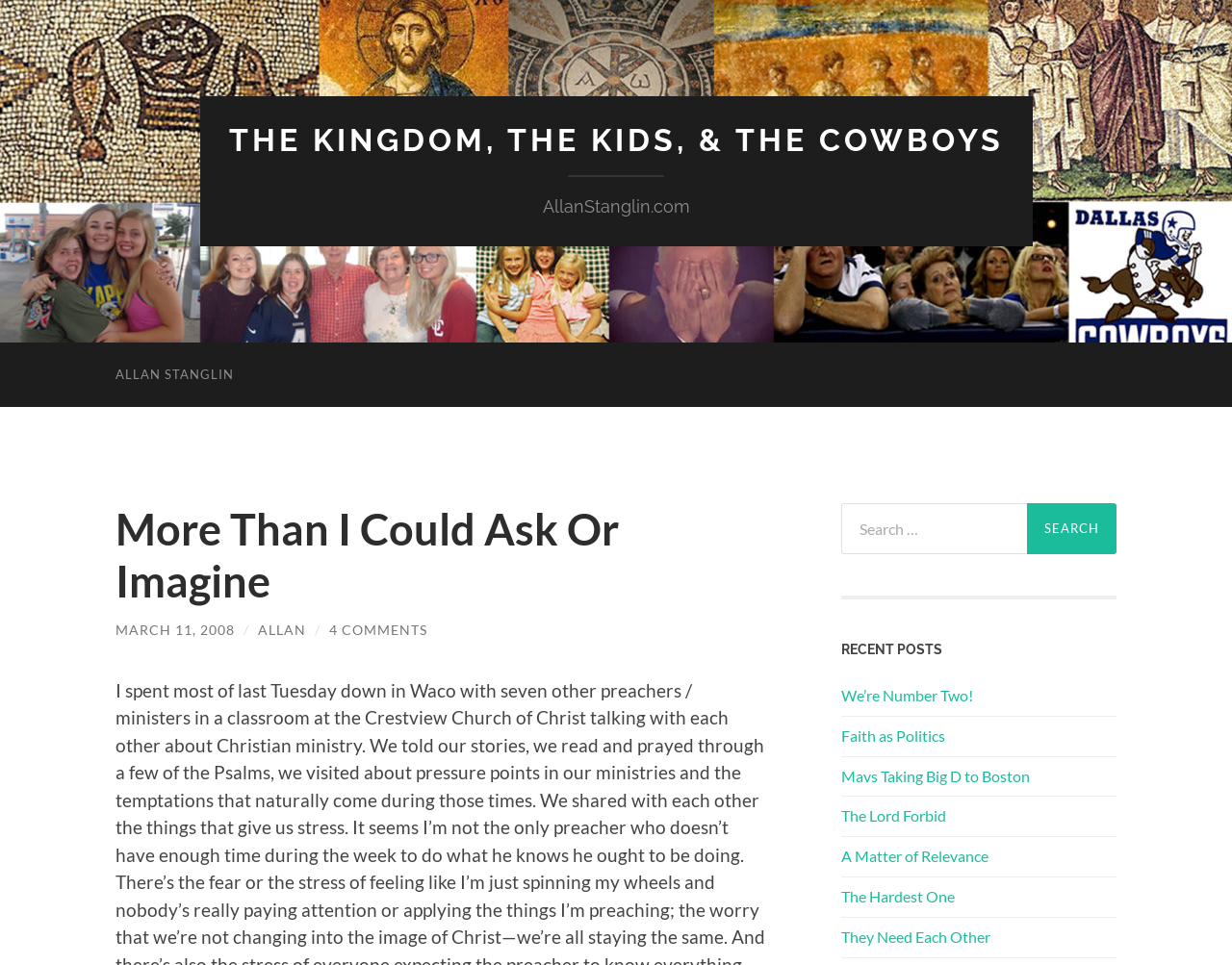Please determine the bounding box coordinates of the element's region to click for the following instruction: "search for something".

[0.683, 0.521, 0.906, 0.574]